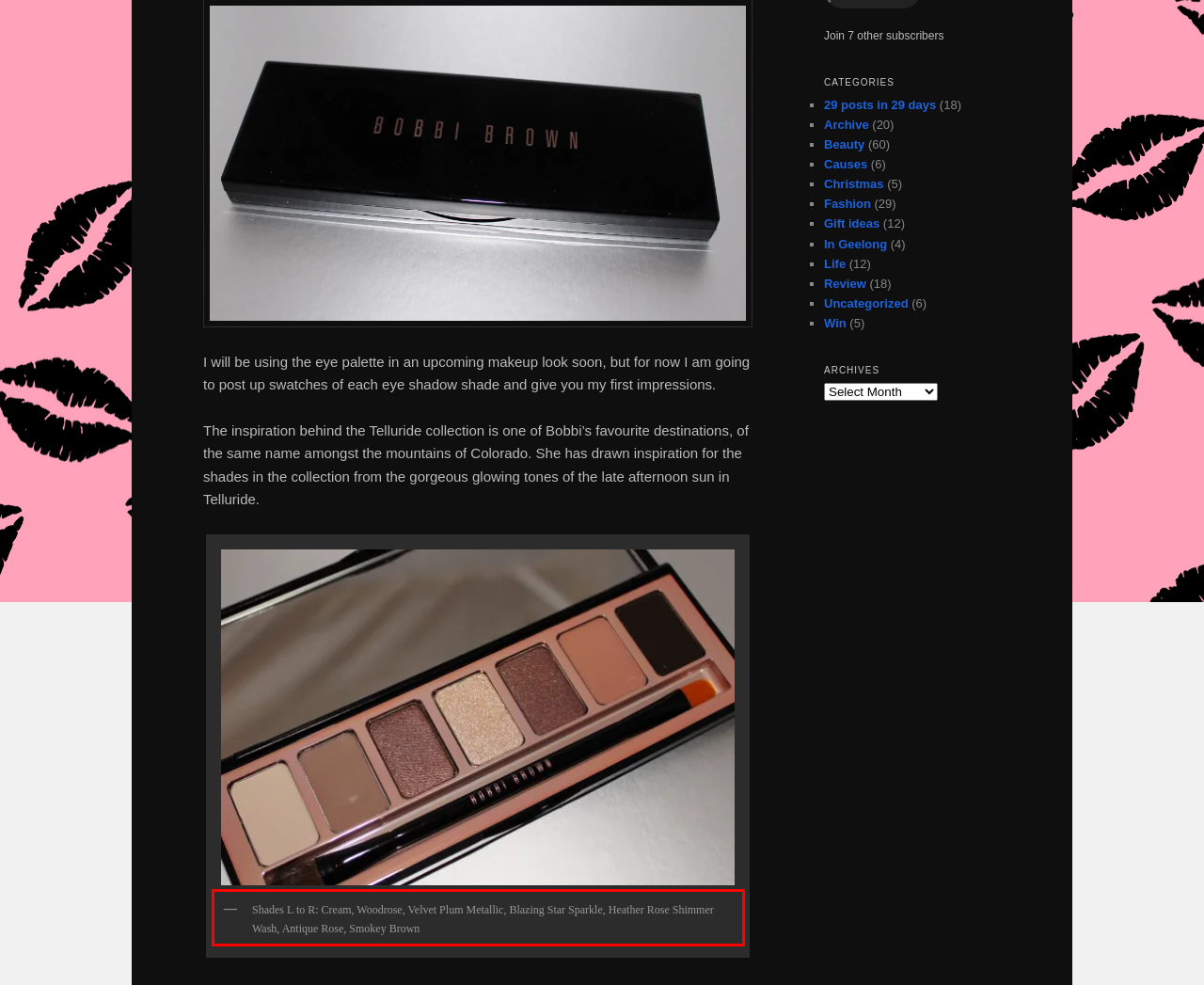Please take the screenshot of the webpage, find the red bounding box, and generate the text content that is within this red bounding box.

Shades L to R: Cream, Woodrose, Velvet Plum Metallic, Blazing Star Sparkle, Heather Rose Shimmer Wash, Antique Rose, Smokey Brown